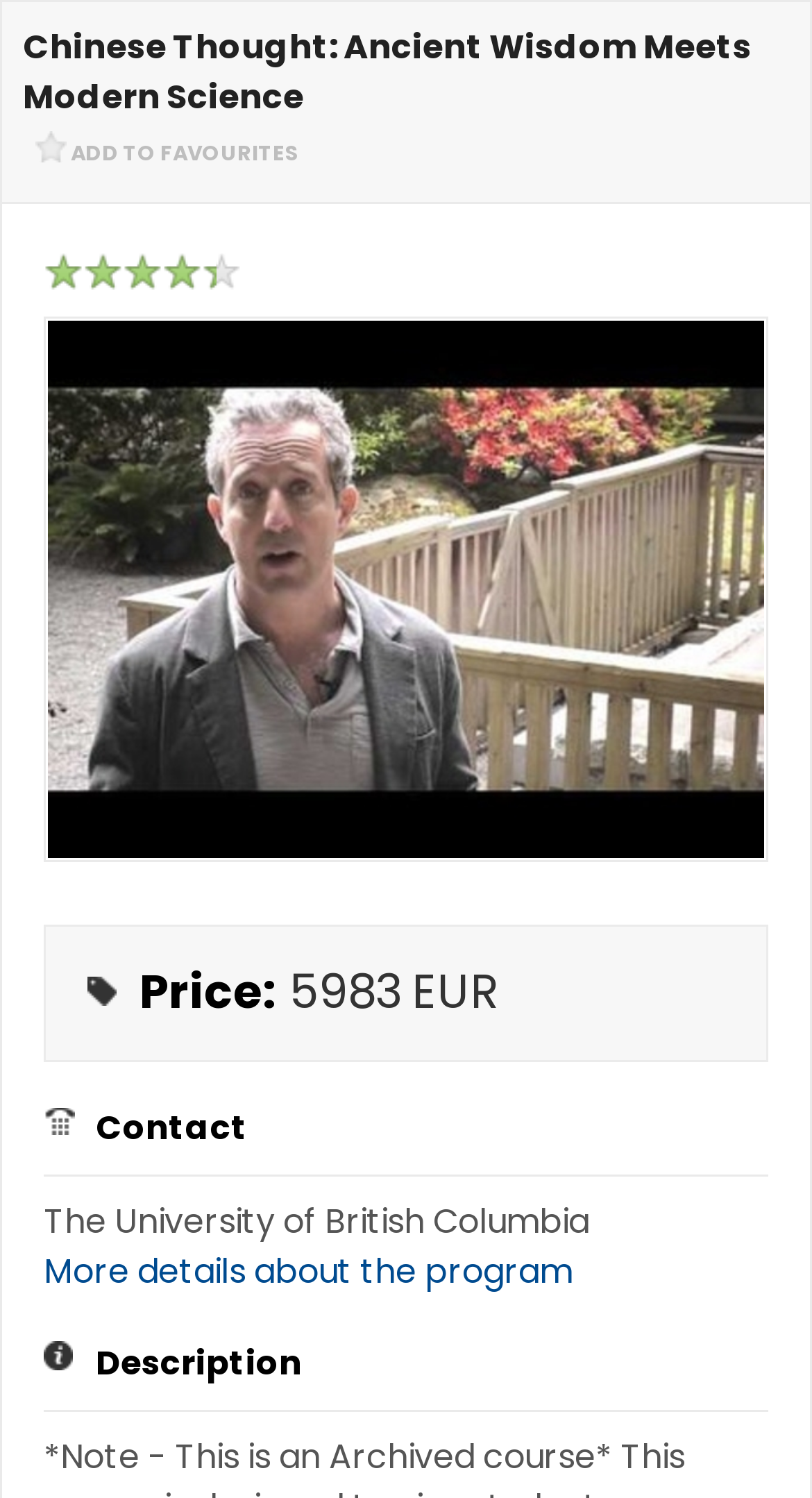Please find and report the bounding box coordinates of the element to click in order to perform the following action: "Contact the university". The coordinates should be expressed as four float numbers between 0 and 1, in the format [left, top, right, bottom].

[0.118, 0.736, 0.305, 0.768]